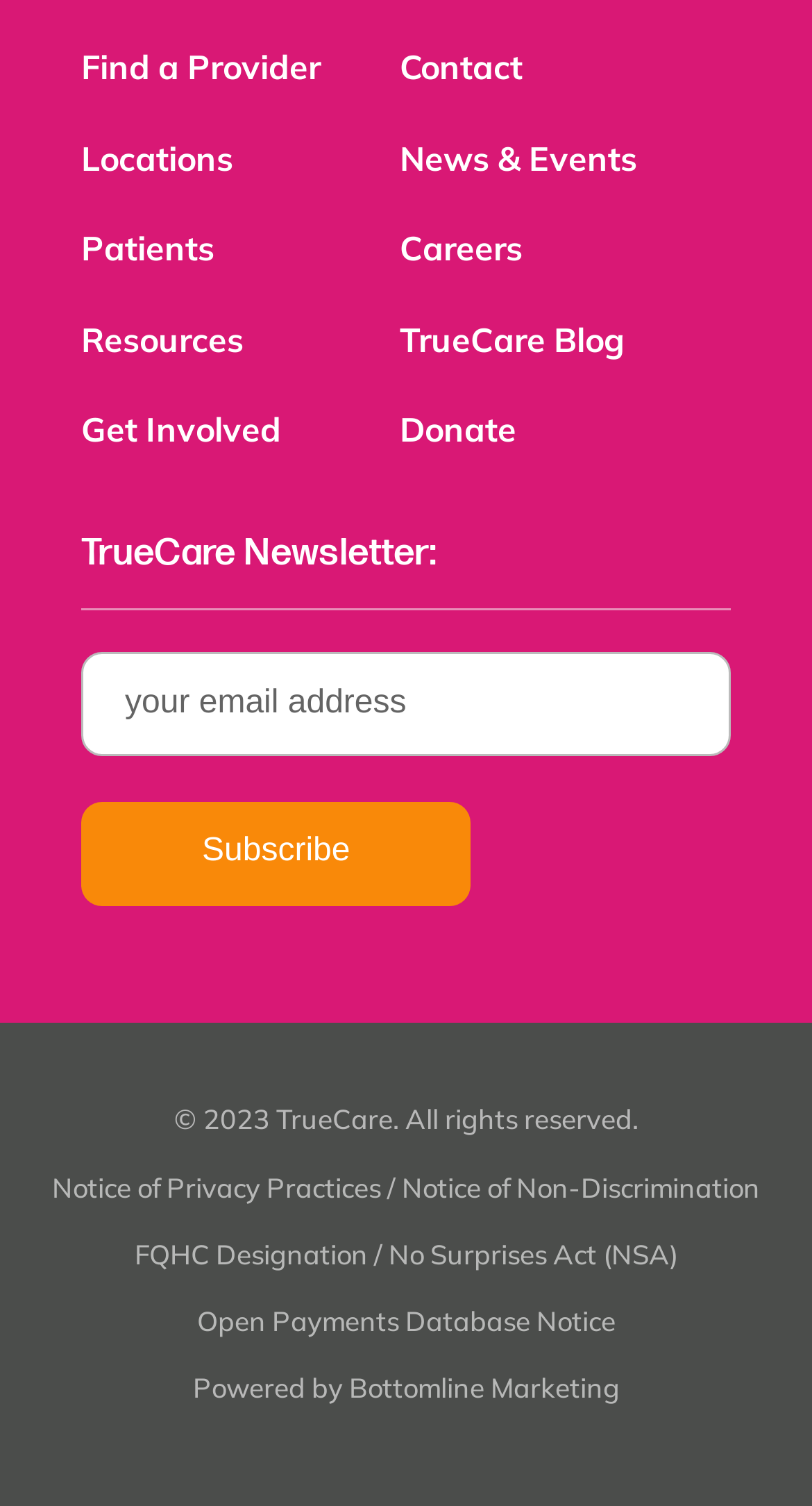Give the bounding box coordinates for the element described as: "Careers".

[0.492, 0.148, 0.643, 0.198]